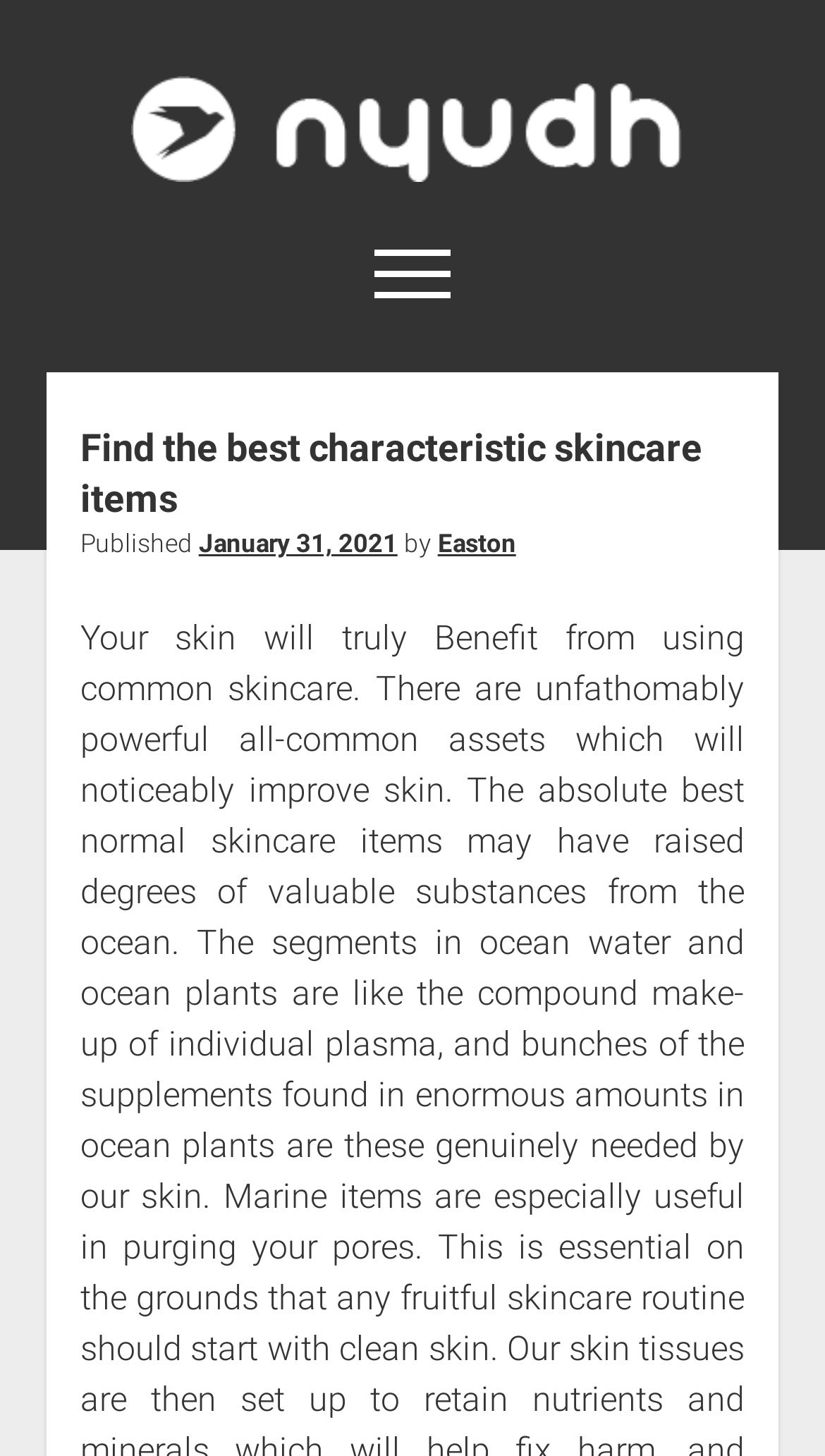Pinpoint the bounding box coordinates of the clickable area necessary to execute the following instruction: "Open menu". The coordinates should be given as four float numbers between 0 and 1, namely [left, top, right, bottom].

[0.454, 0.171, 0.546, 0.212]